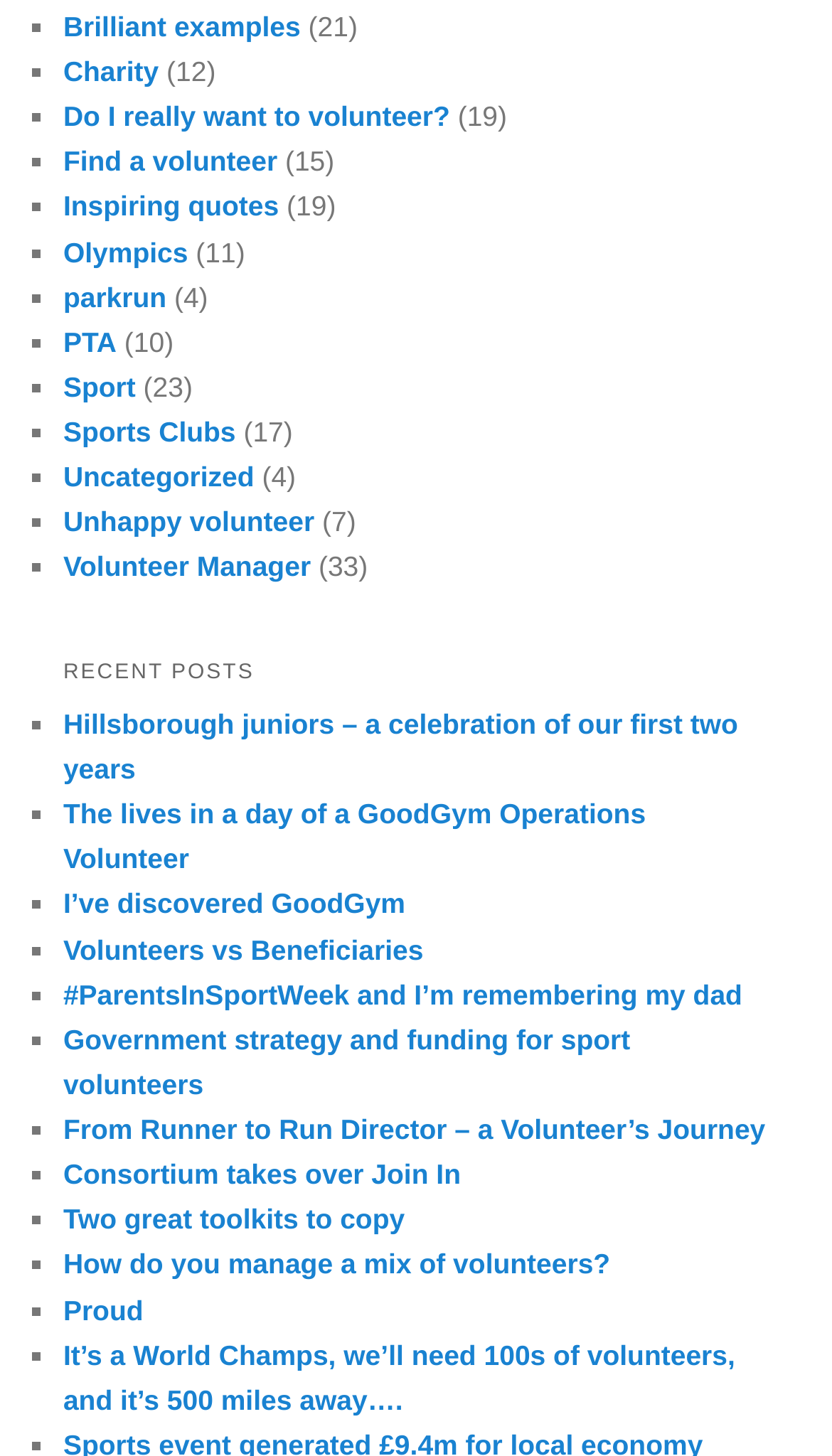Identify the bounding box coordinates for the region of the element that should be clicked to carry out the instruction: "Search for something". The bounding box coordinates should be four float numbers between 0 and 1, i.e., [left, top, right, bottom].

None